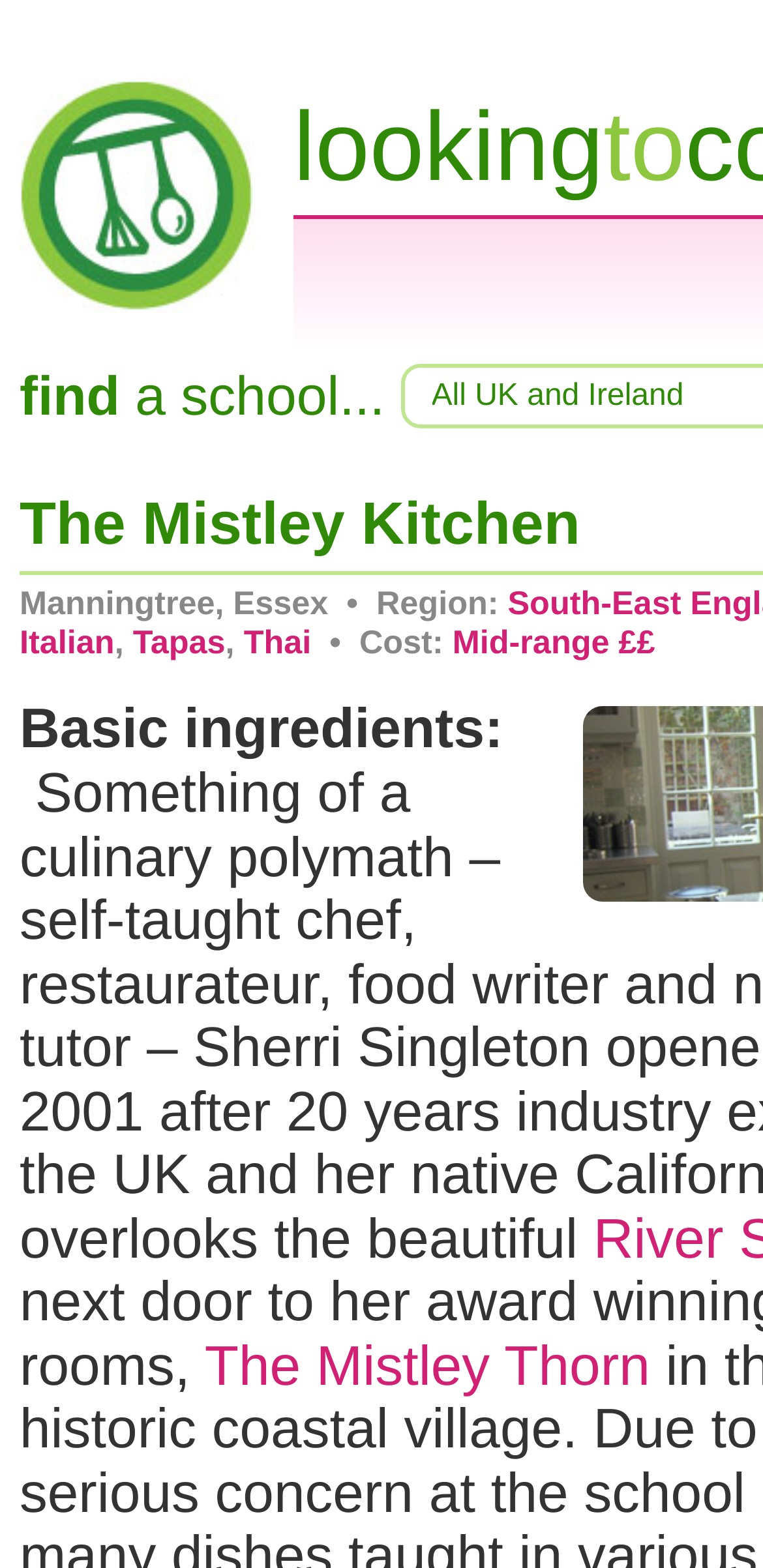Can you find and provide the main heading text of this webpage?

The Mistley Kitchen